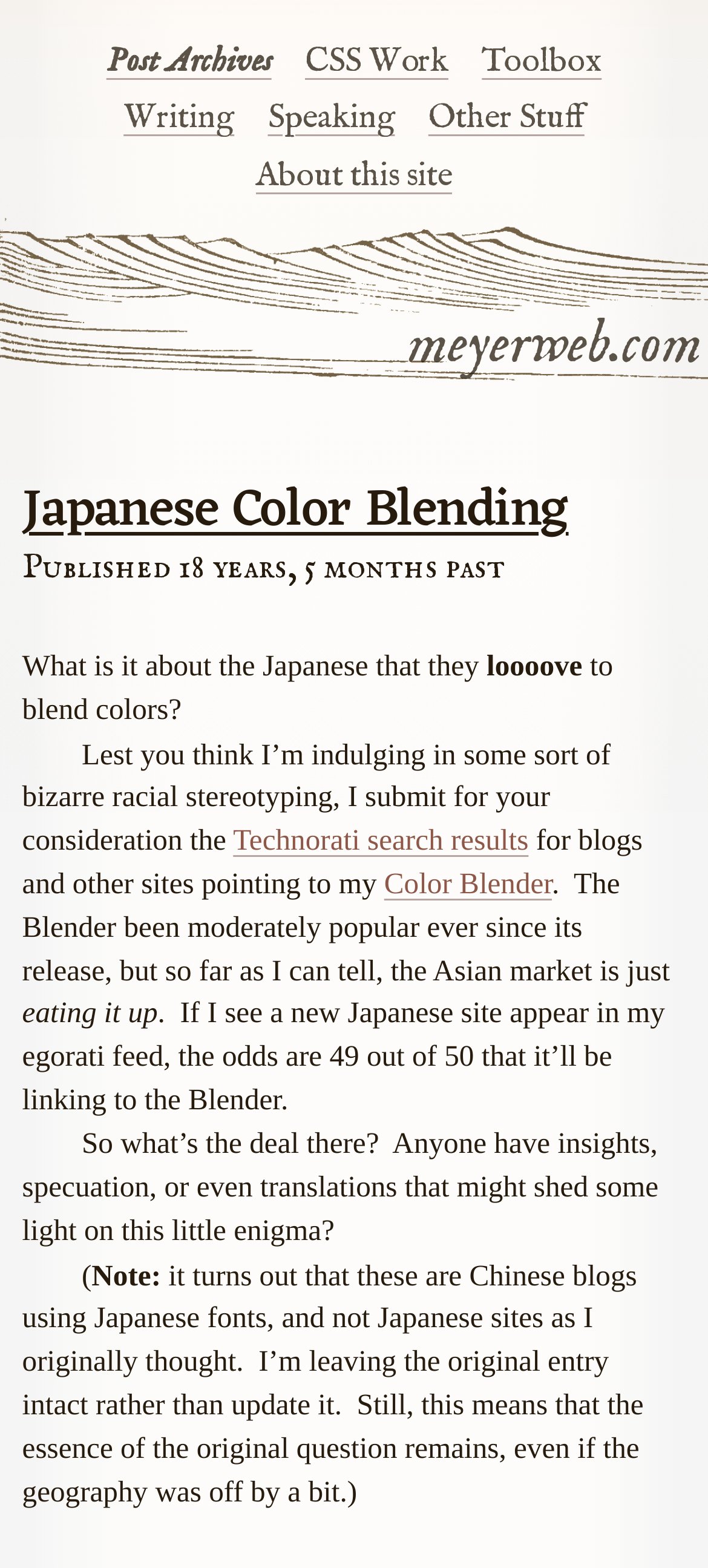What is the author seeking from readers?
Refer to the image and provide a concise answer in one word or phrase.

Insights or translations